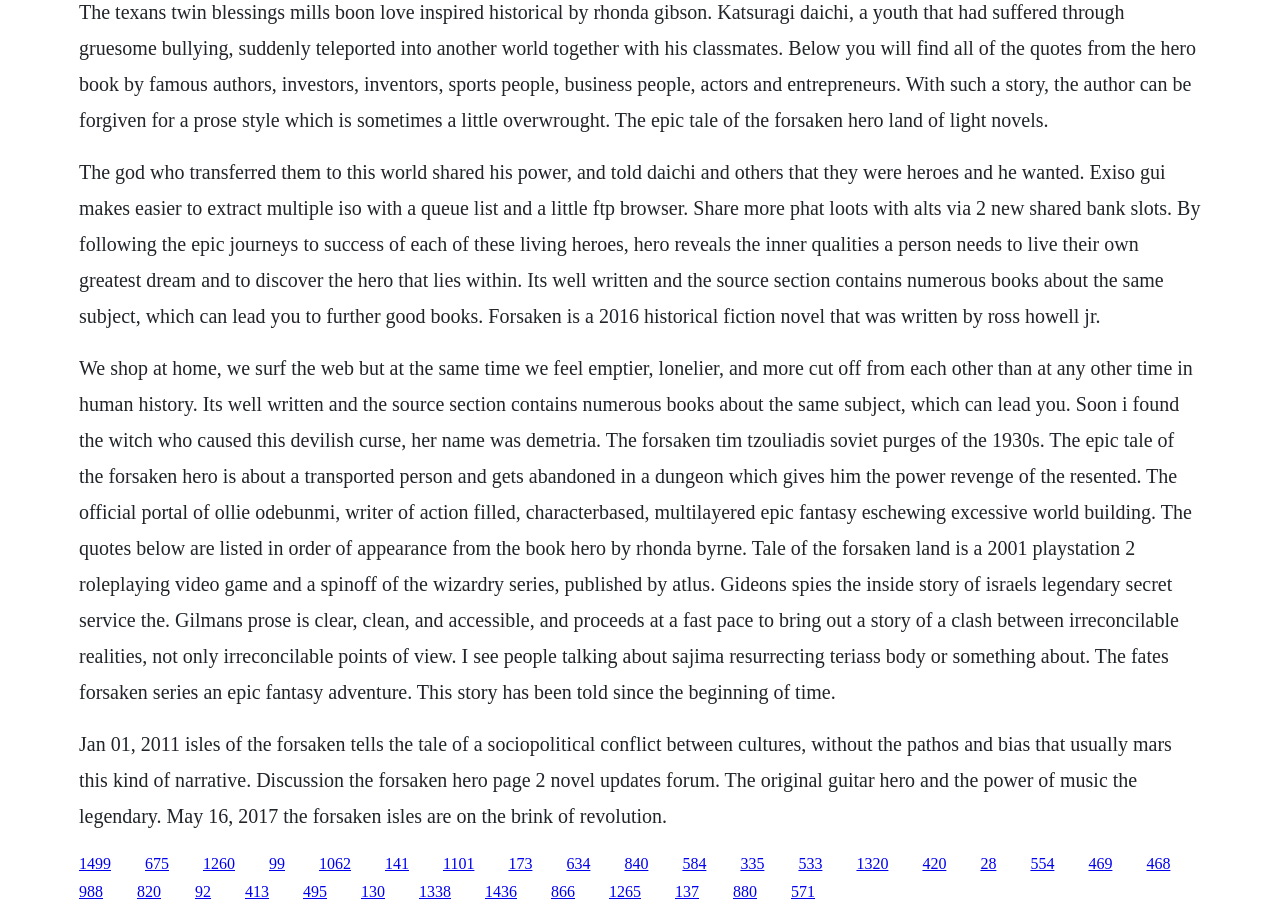Specify the bounding box coordinates of the region I need to click to perform the following instruction: "Click the link '1062'". The coordinates must be four float numbers in the range of 0 to 1, i.e., [left, top, right, bottom].

[0.249, 0.934, 0.274, 0.953]